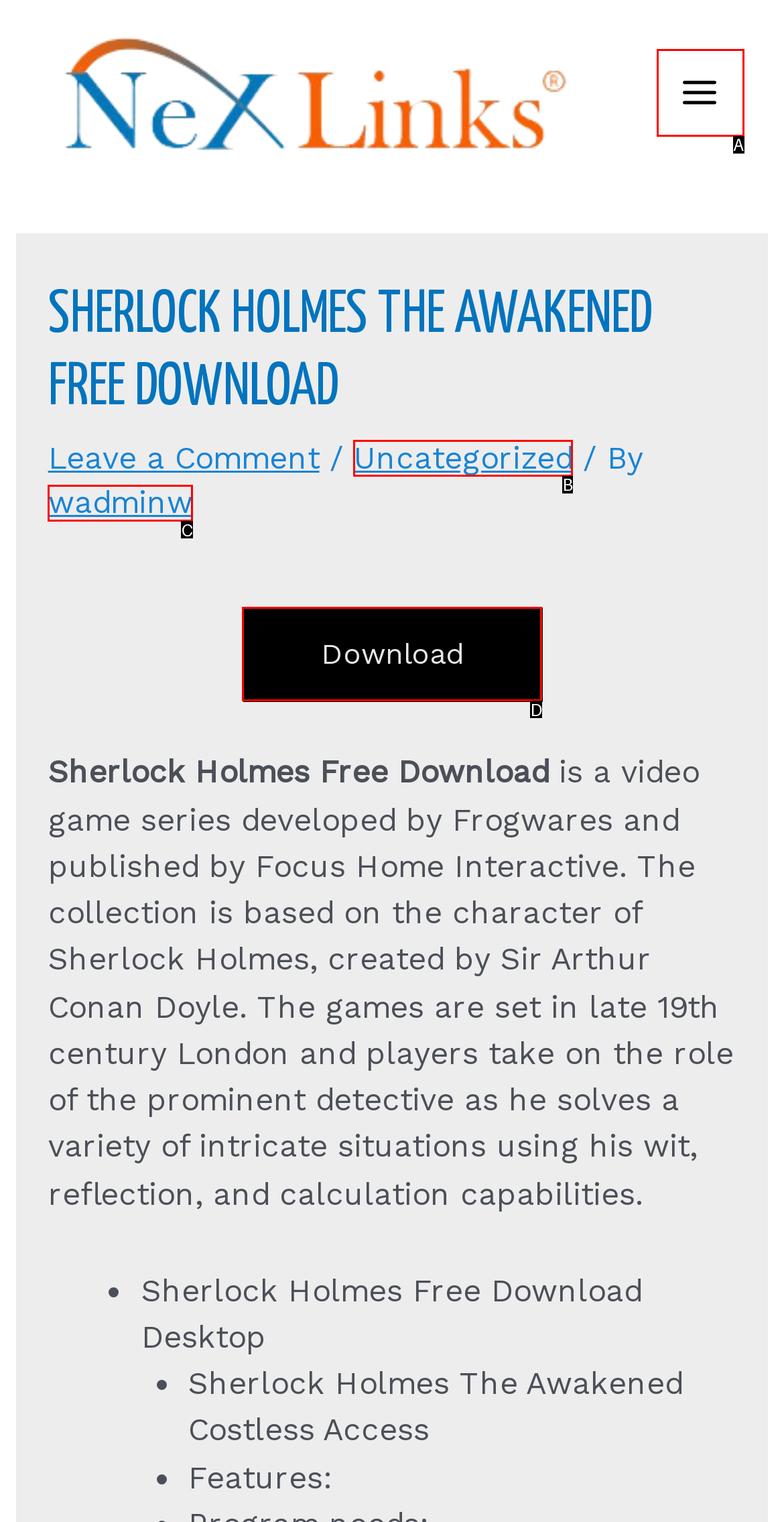Select the letter of the HTML element that best fits the description: Download
Answer with the corresponding letter from the provided choices.

D